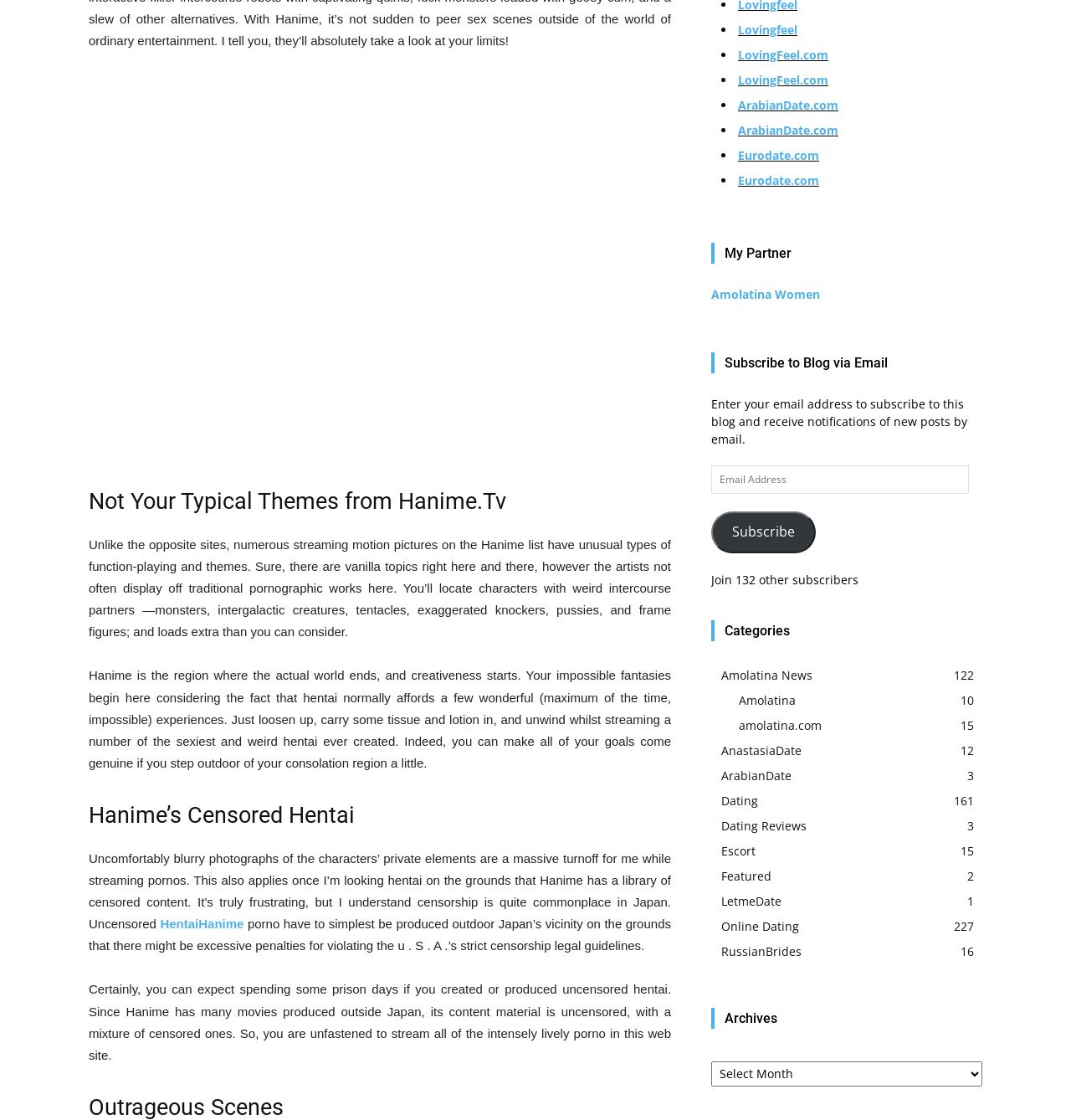What is the theme of the website?
Please provide a single word or phrase in response based on the screenshot.

Hentai